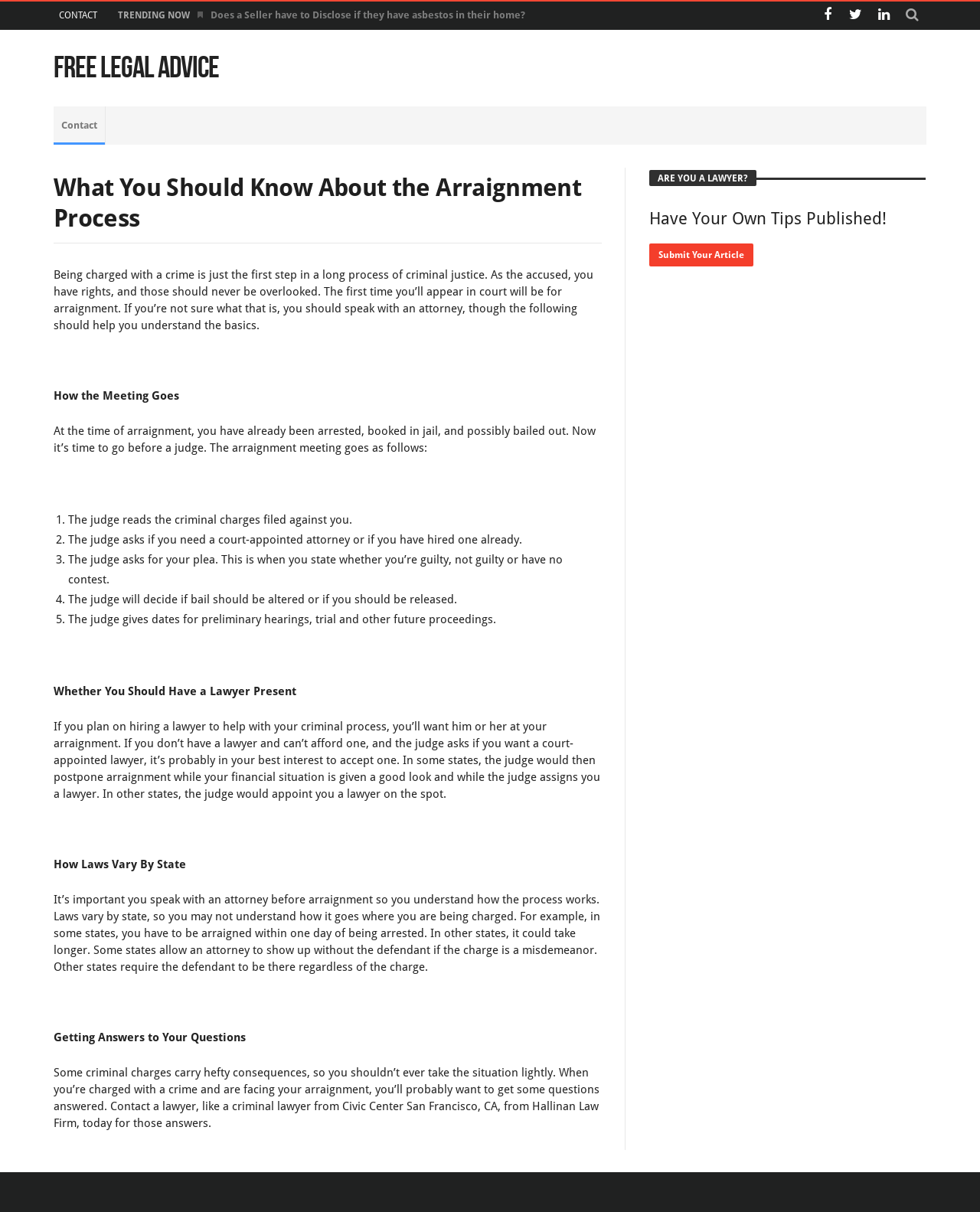Using the description "title="Facebook"", locate and provide the bounding box of the UI element.

[0.83, 0.001, 0.859, 0.025]